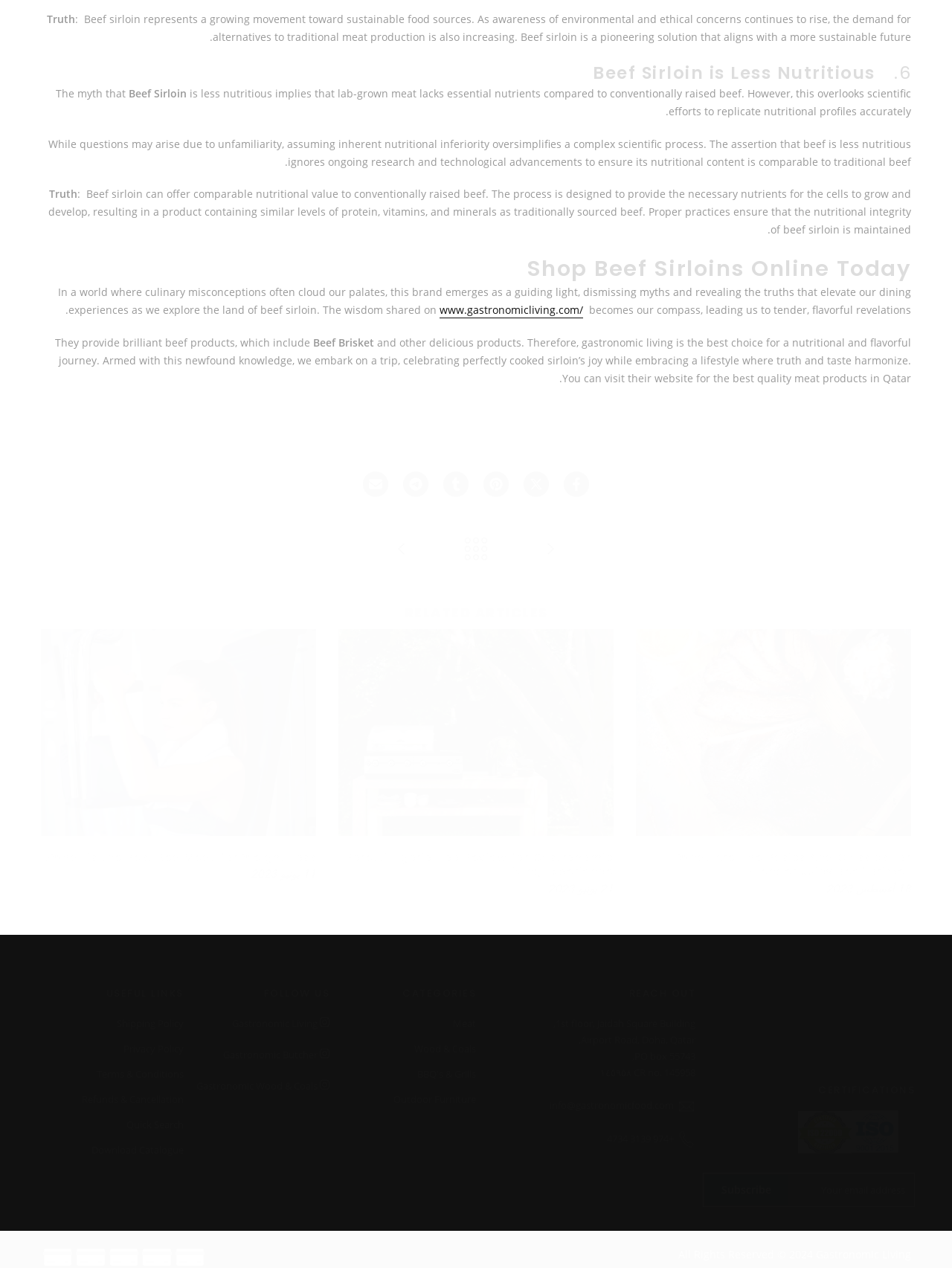Pinpoint the bounding box coordinates for the area that should be clicked to perform the following instruction: "Contact Gastronomic Living via email".

[0.573, 0.865, 0.73, 0.88]